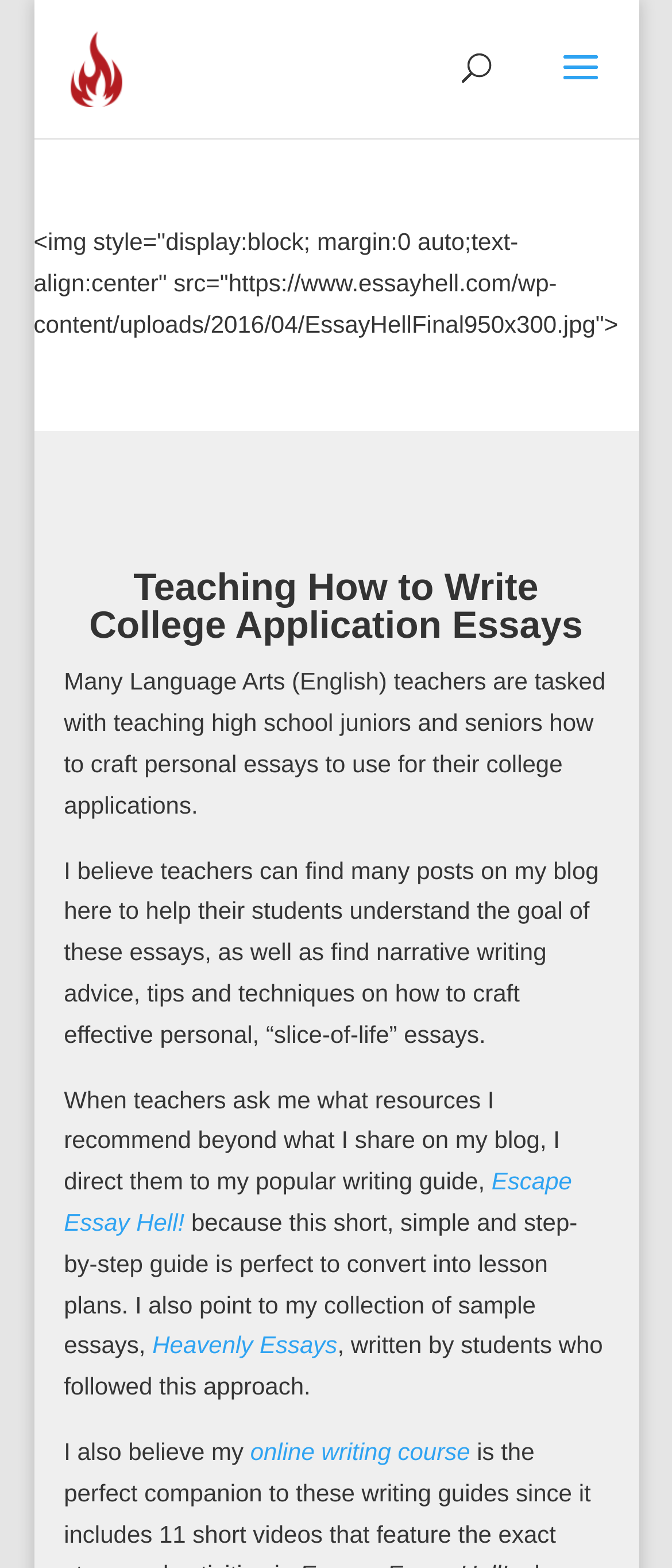What is the name of the writing guide recommended by the author?
From the screenshot, provide a brief answer in one word or phrase.

Escape Essay Hell!